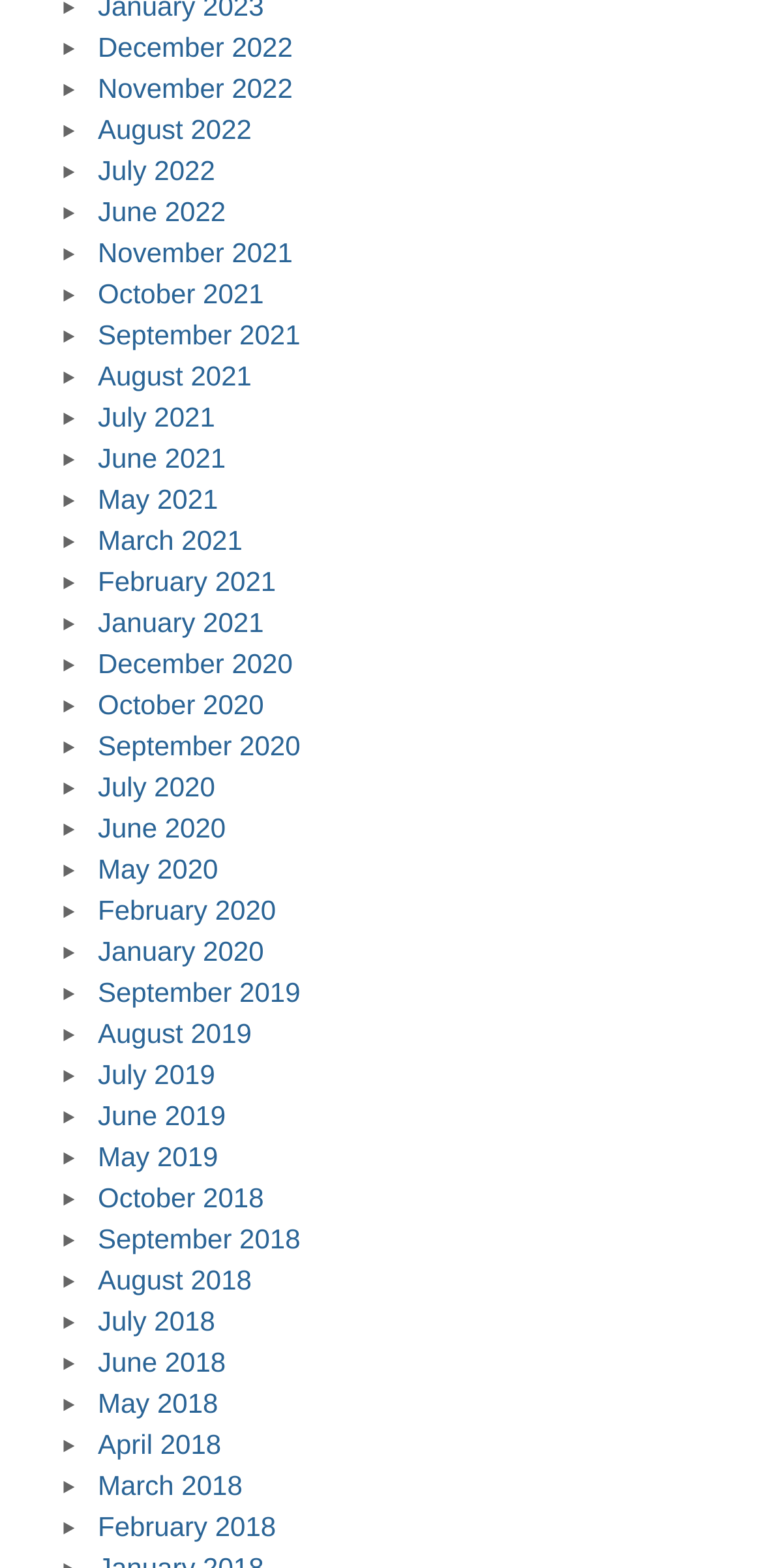What is the earliest month listed? Examine the screenshot and reply using just one word or a brief phrase.

April 2018